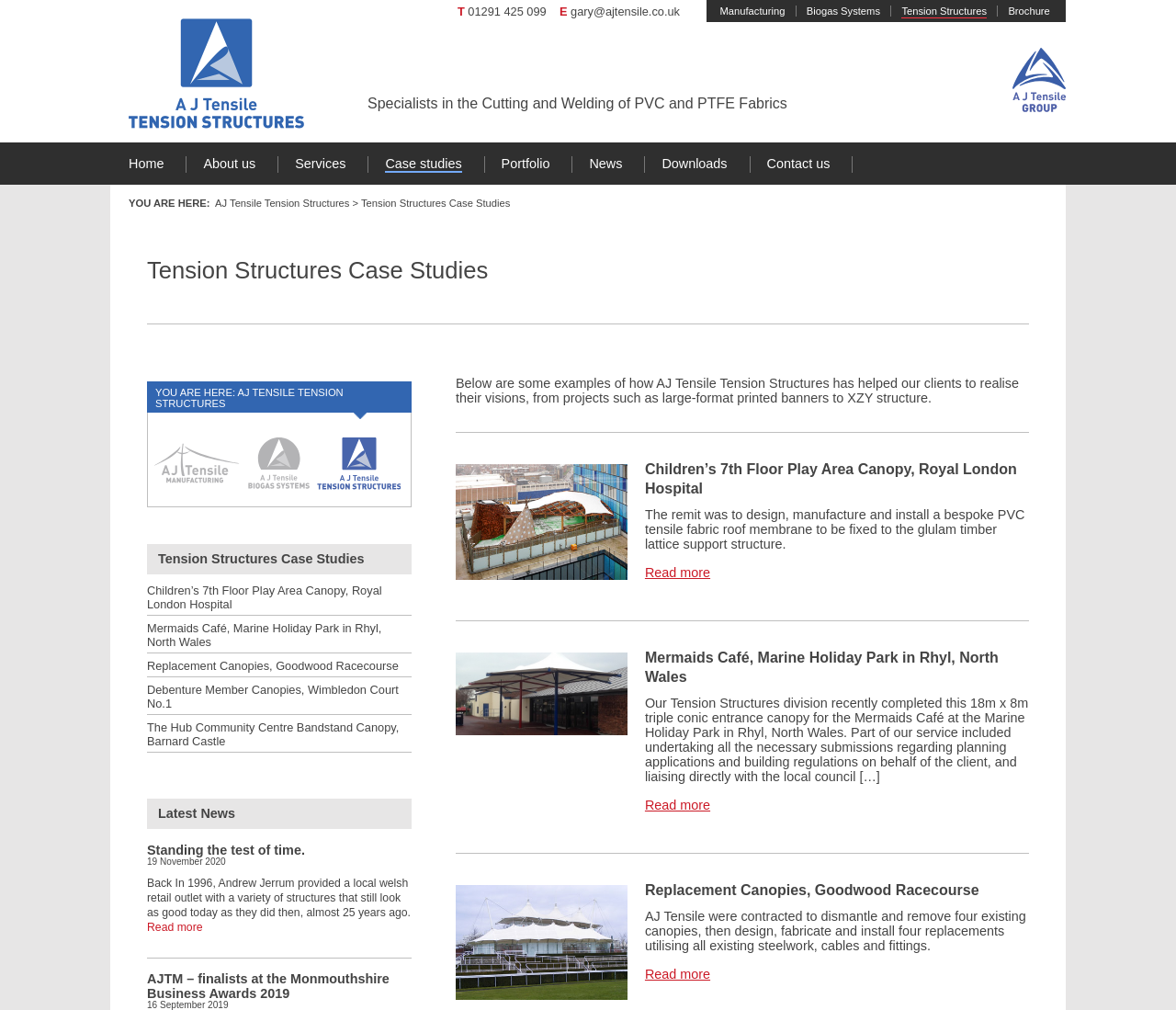What is the company's specialty?
From the image, provide a succinct answer in one word or a short phrase.

Tension Structures